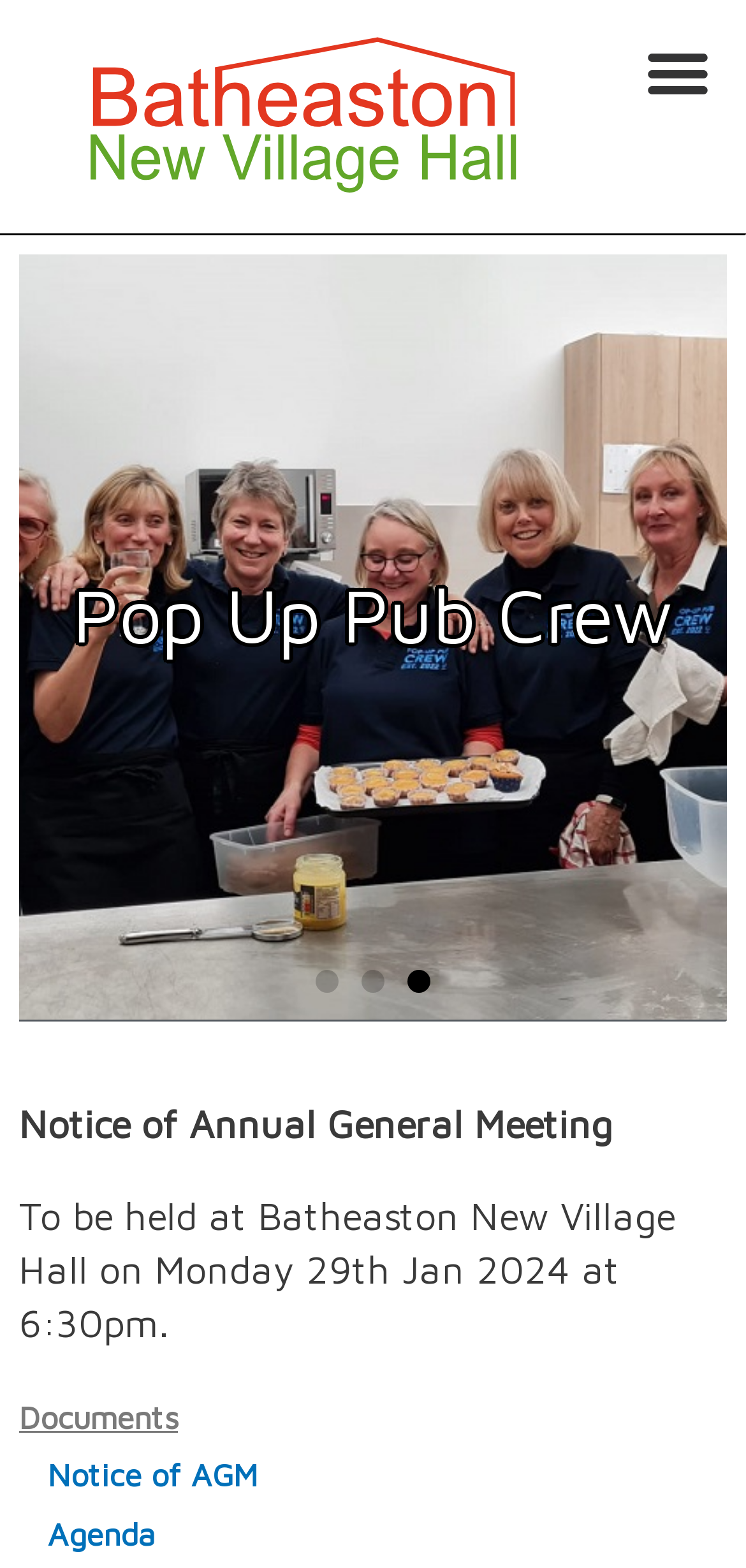What is the date of the Annual General Meeting?
Based on the visual content, answer with a single word or a brief phrase.

29th Jan 2024